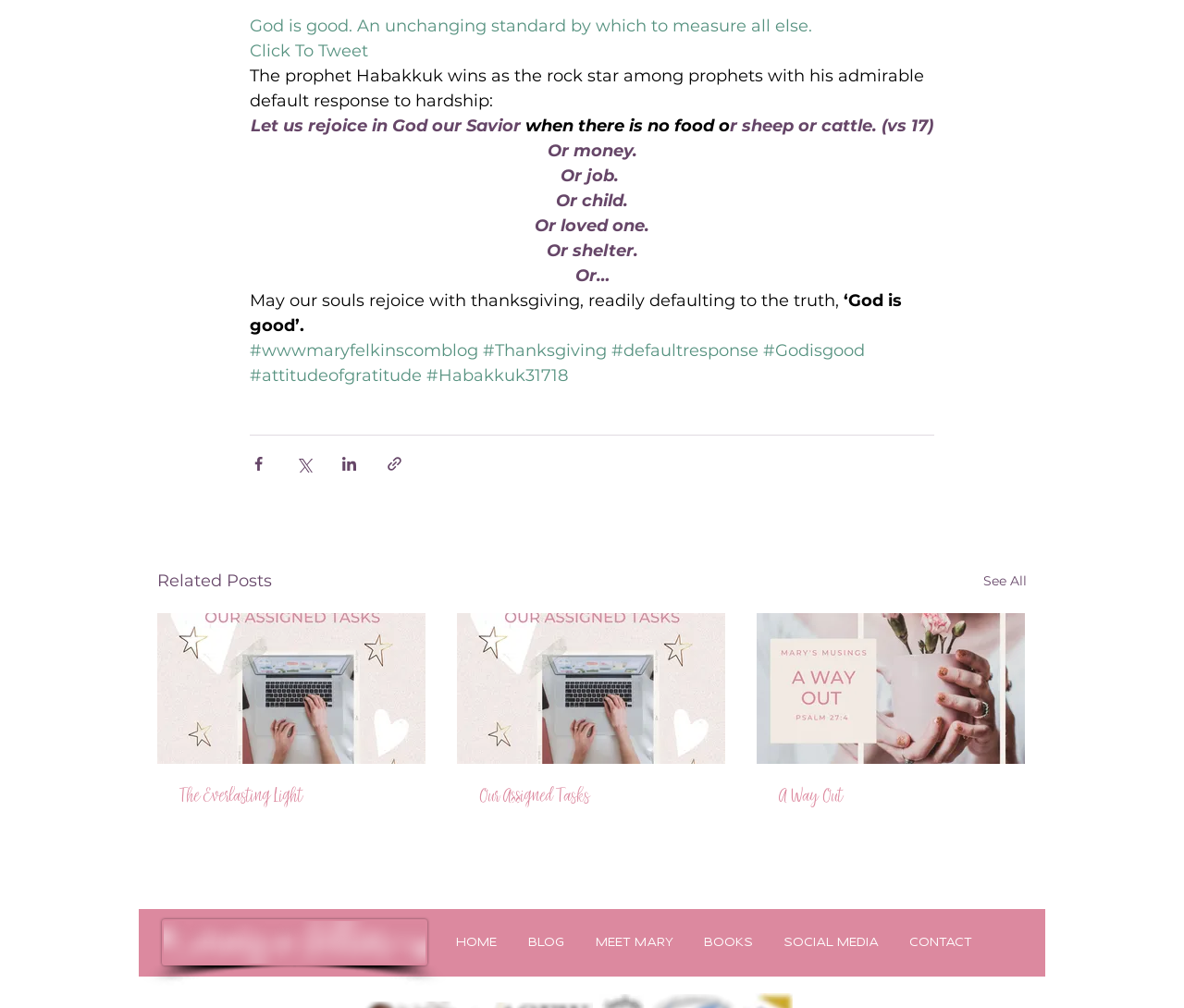Find the bounding box of the UI element described as follows: "parent_node: Our Assigned Tasks".

[0.386, 0.608, 0.612, 0.758]